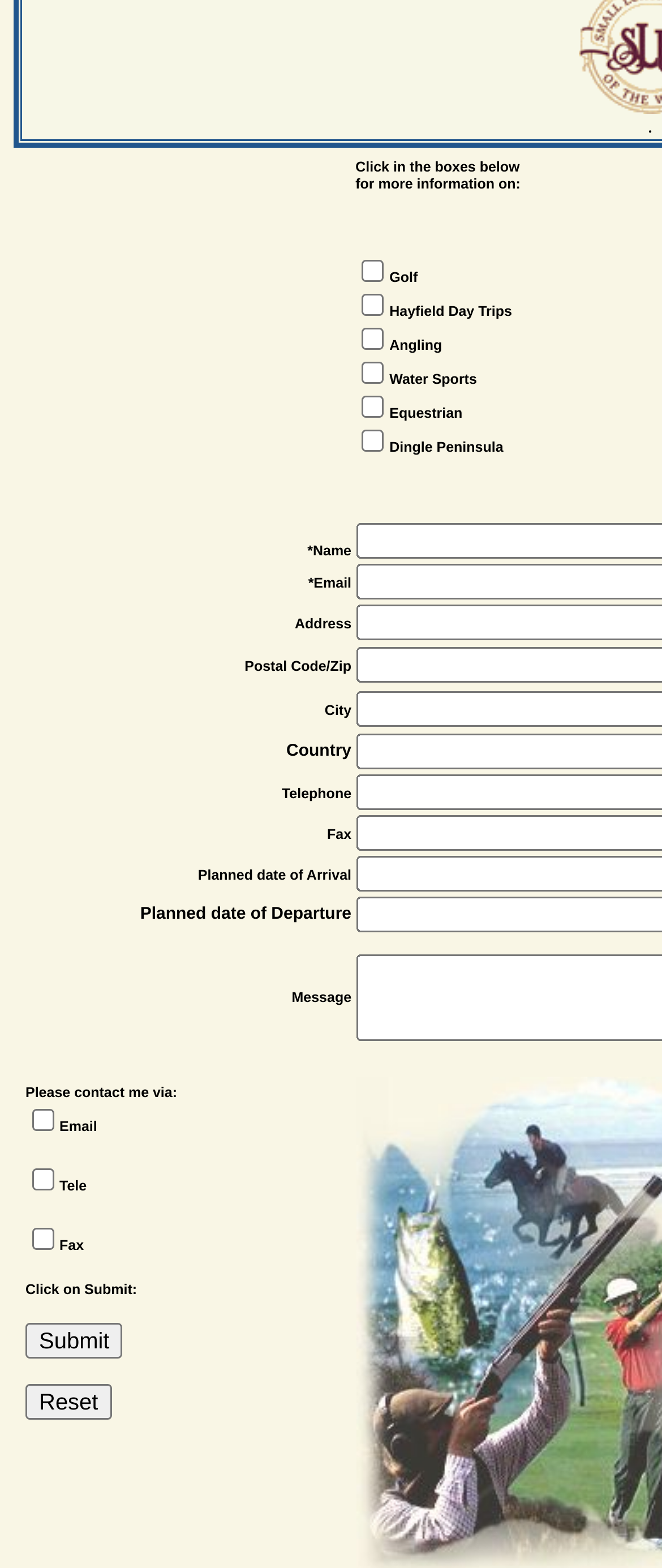How many checkboxes are there for contact methods?
Ensure your answer is thorough and detailed.

There are three checkboxes for contact methods, which are located at the coordinates [0.049, 0.707, 0.082, 0.721], [0.049, 0.745, 0.082, 0.759], and [0.049, 0.783, 0.082, 0.797] within the LayoutTableCell element.